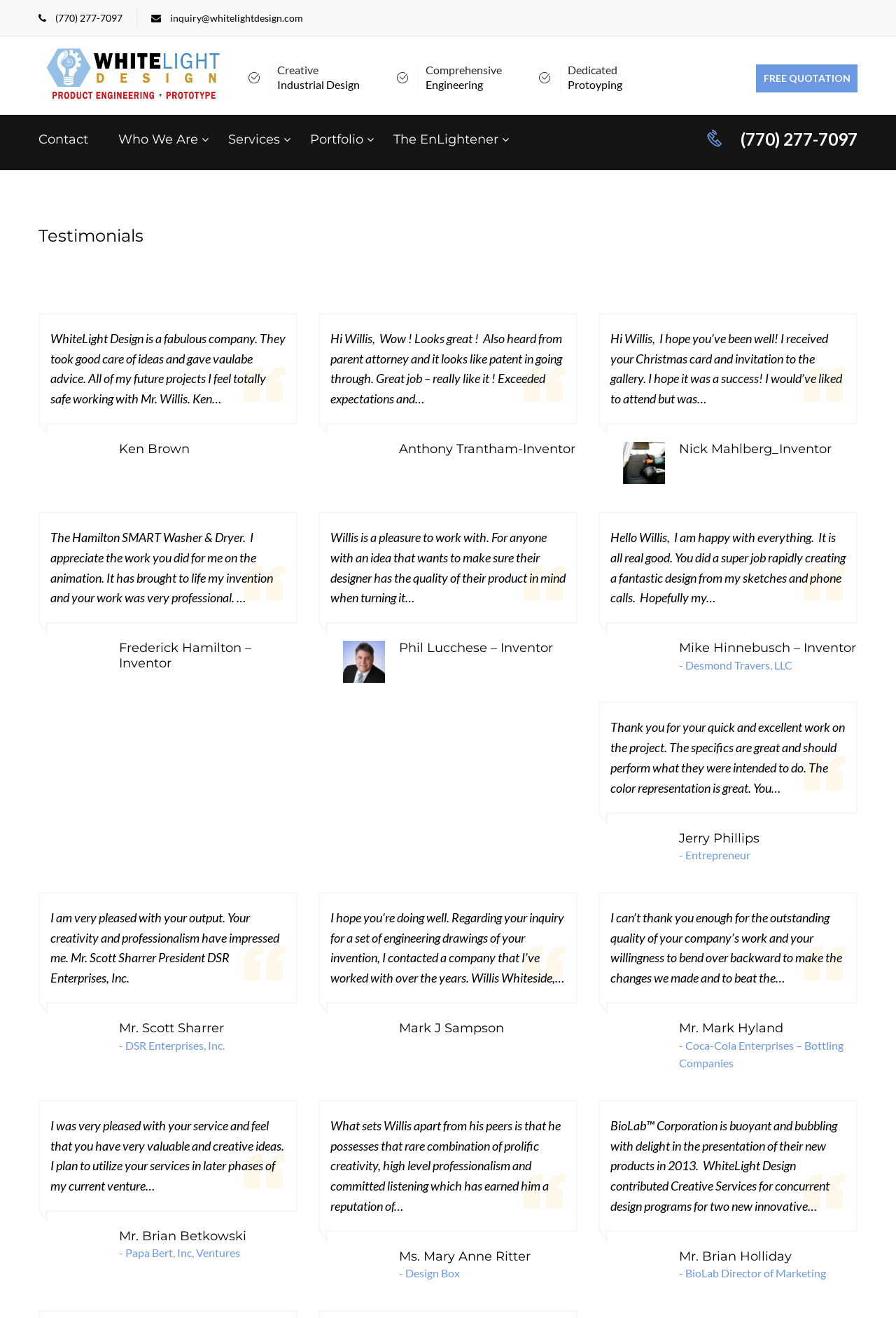Determine the bounding box coordinates of the element's region needed to click to follow the instruction: "Click the 'FREE QUOTATION' link". Provide these coordinates as four float numbers between 0 and 1, formatted as [left, top, right, bottom].

[0.844, 0.049, 0.957, 0.07]